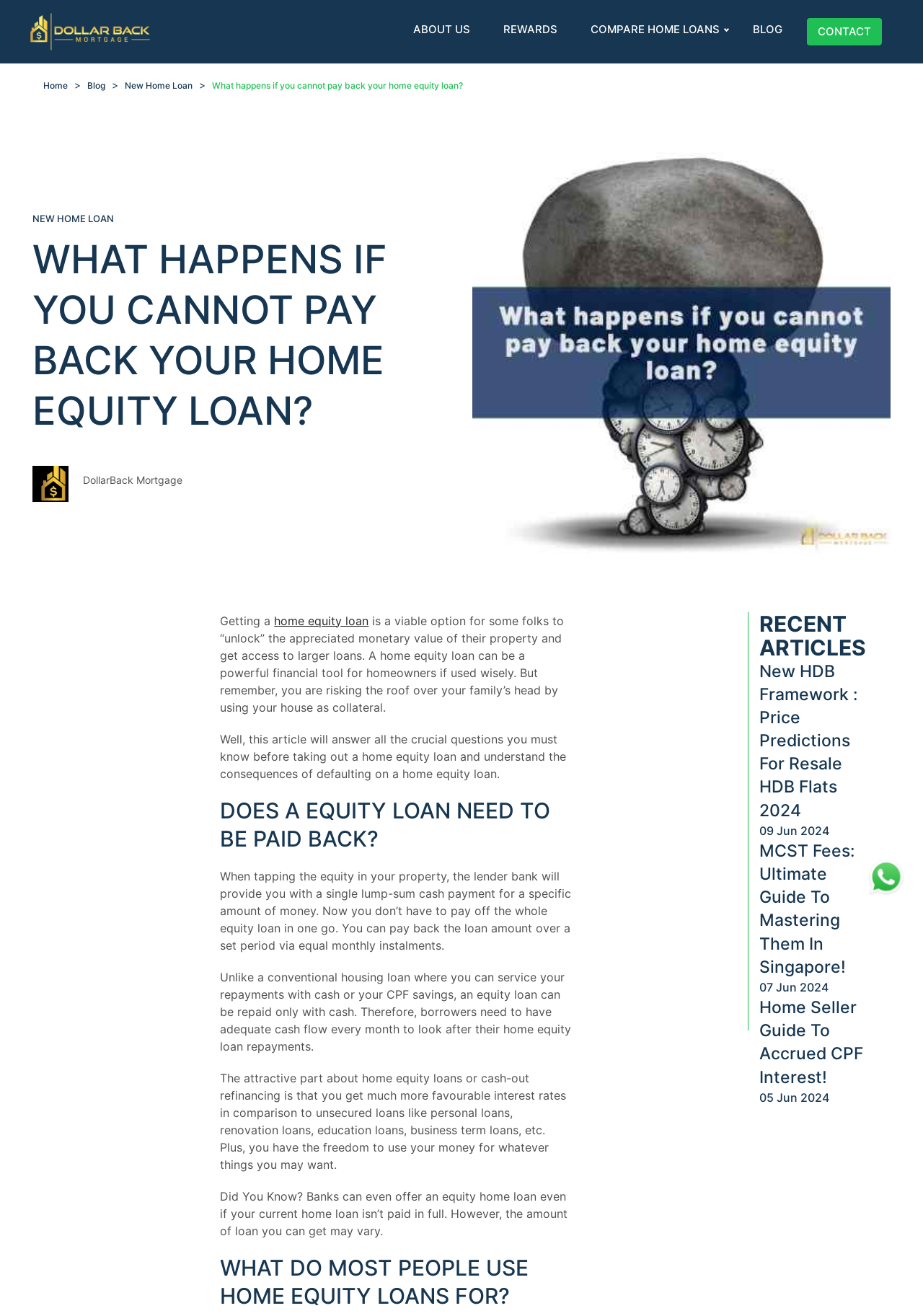Provide the bounding box coordinates for the UI element that is described as: "About Us".

[0.438, 0.014, 0.519, 0.031]